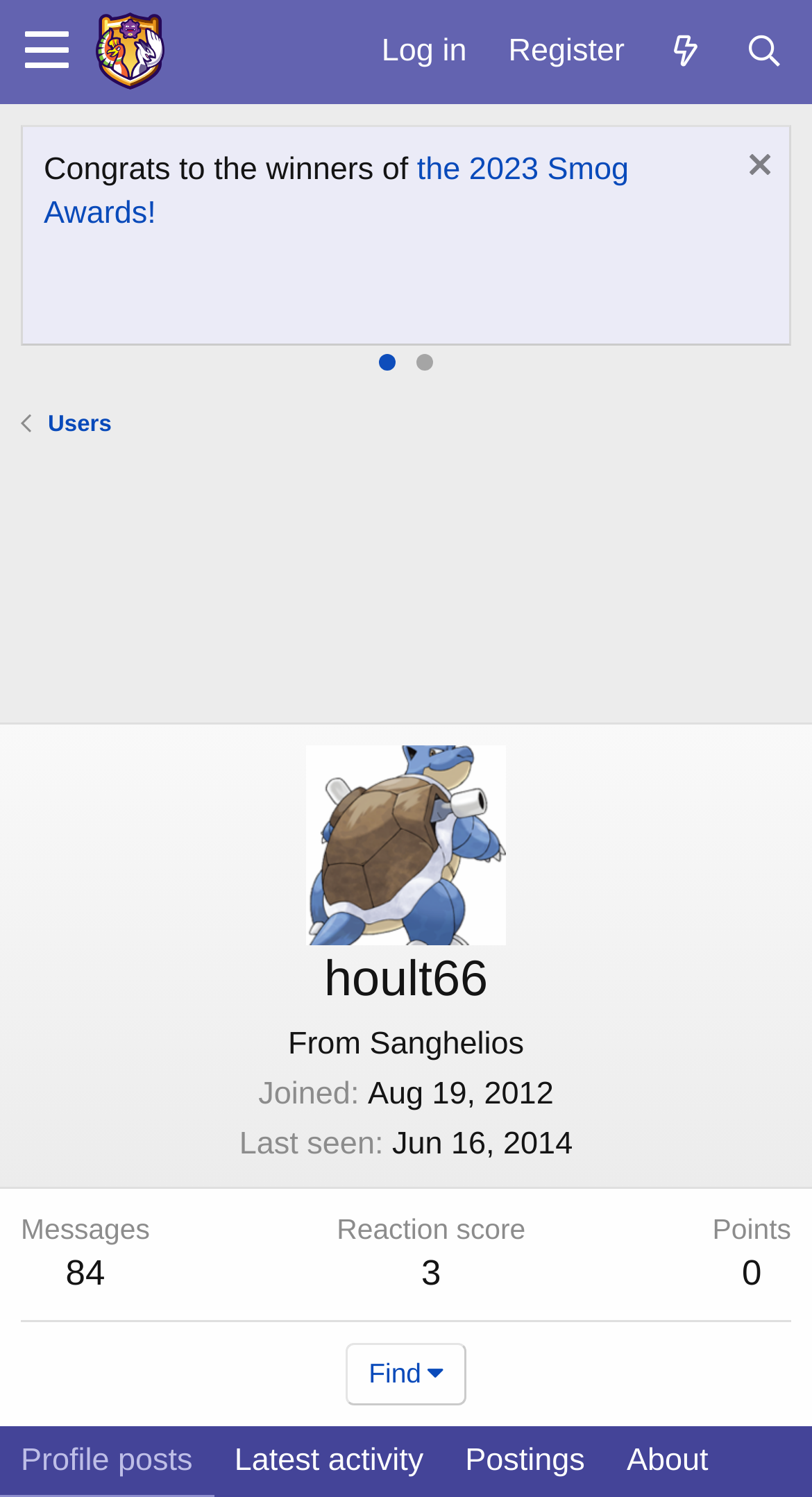Produce an elaborate caption capturing the essence of the webpage.

This webpage appears to be a user profile page on the Smogon Forums website. At the top, there is a navigation bar with several links, including "Log in", "Register", "What's new", and "Search". To the left of the navigation bar, there is a small button and a link to "Smogon Forums" with an accompanying image.

Below the navigation bar, there is a congratulatory message announcing the winners of the 2023 Smog Awards. Next to this message, there are two links to page numbers, "1" and "2".

On the left side of the page, there is a section dedicated to the user "hoult66", with a profile picture and a heading displaying the username. Below this, there is a list of details about the user, including their location, "Sanghelios", and their join date, "Aug 19, 2012 at 12:22 PM". There are also details about their last seen date, "Jun 16, 2014 at 11:27 AM", and their message count, "84".

To the right of the user details, there are several description lists displaying various statistics about the user, including their reaction score, "3", and their trophy points, "0". At the bottom of the page, there is a horizontal separator, followed by a button to "Find" something, which has a popup menu.

Throughout the page, there are several links and buttons, but no prominent images or graphics aside from the profile picture and the Smogon Forums logo.